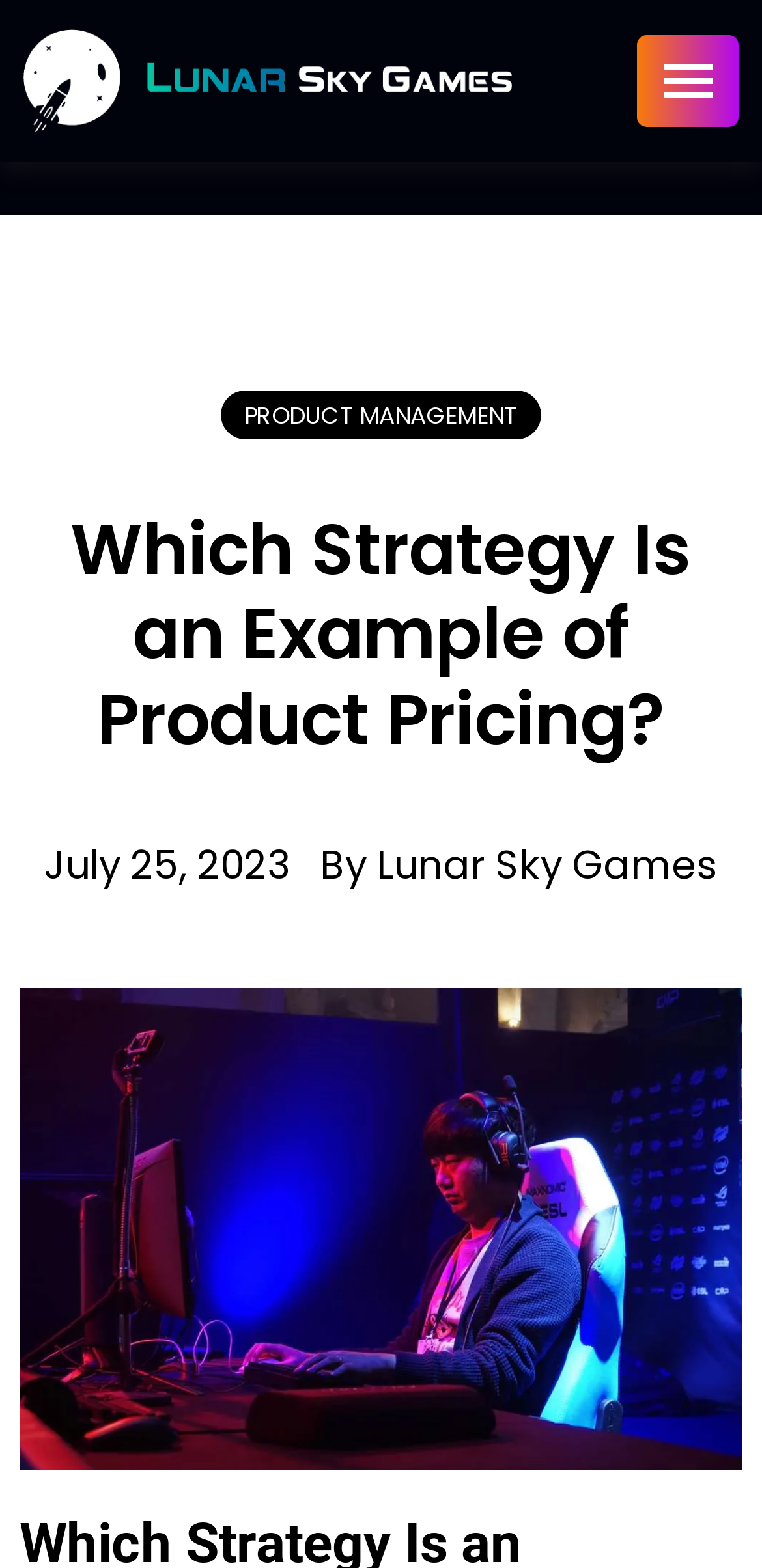Reply to the question below using a single word or brief phrase:
What is the category of the article?

Product Management